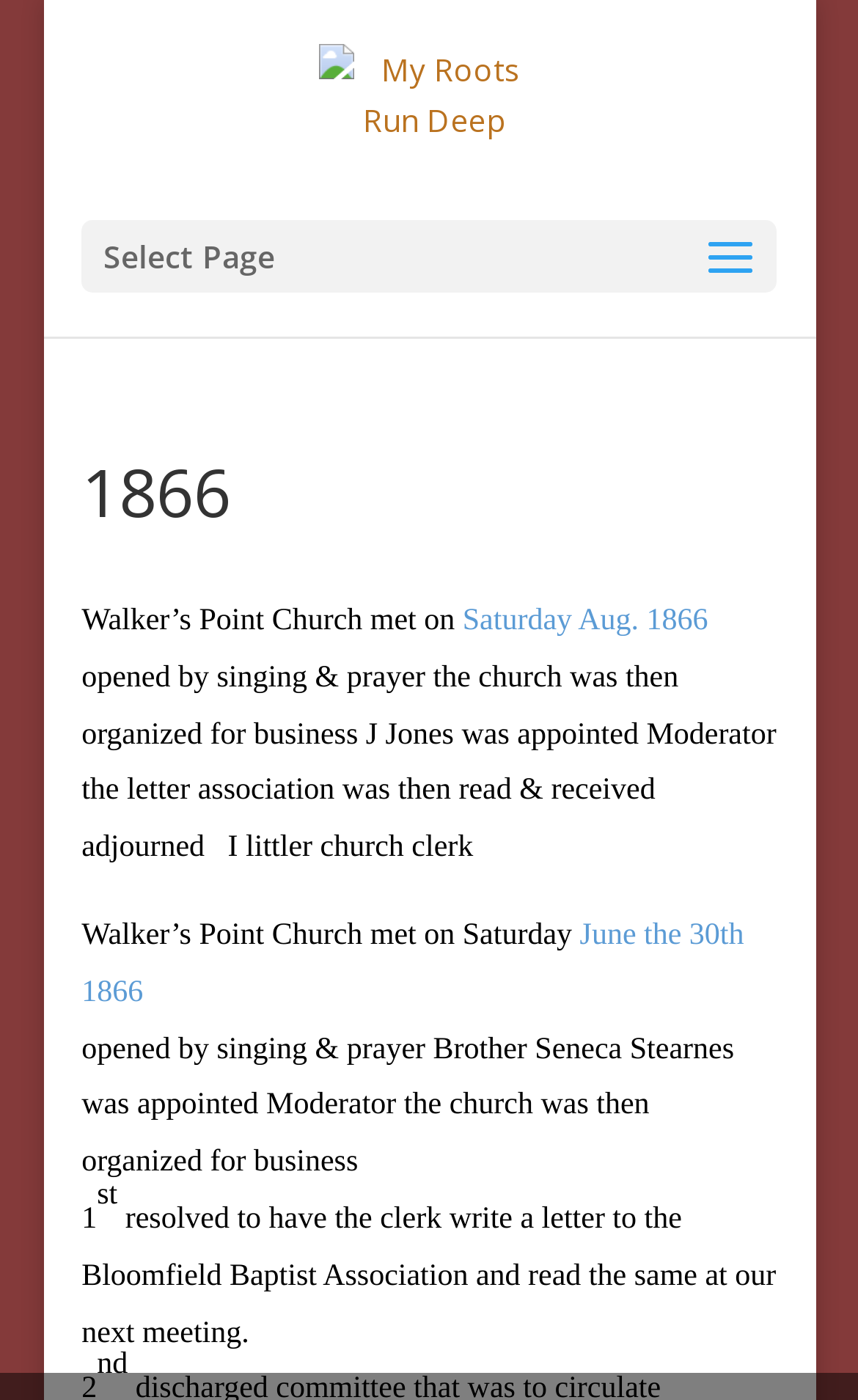Using the webpage screenshot, locate the HTML element that fits the following description and provide its bounding box: "alt="My Roots Run Deep"".

[0.371, 0.061, 0.639, 0.091]